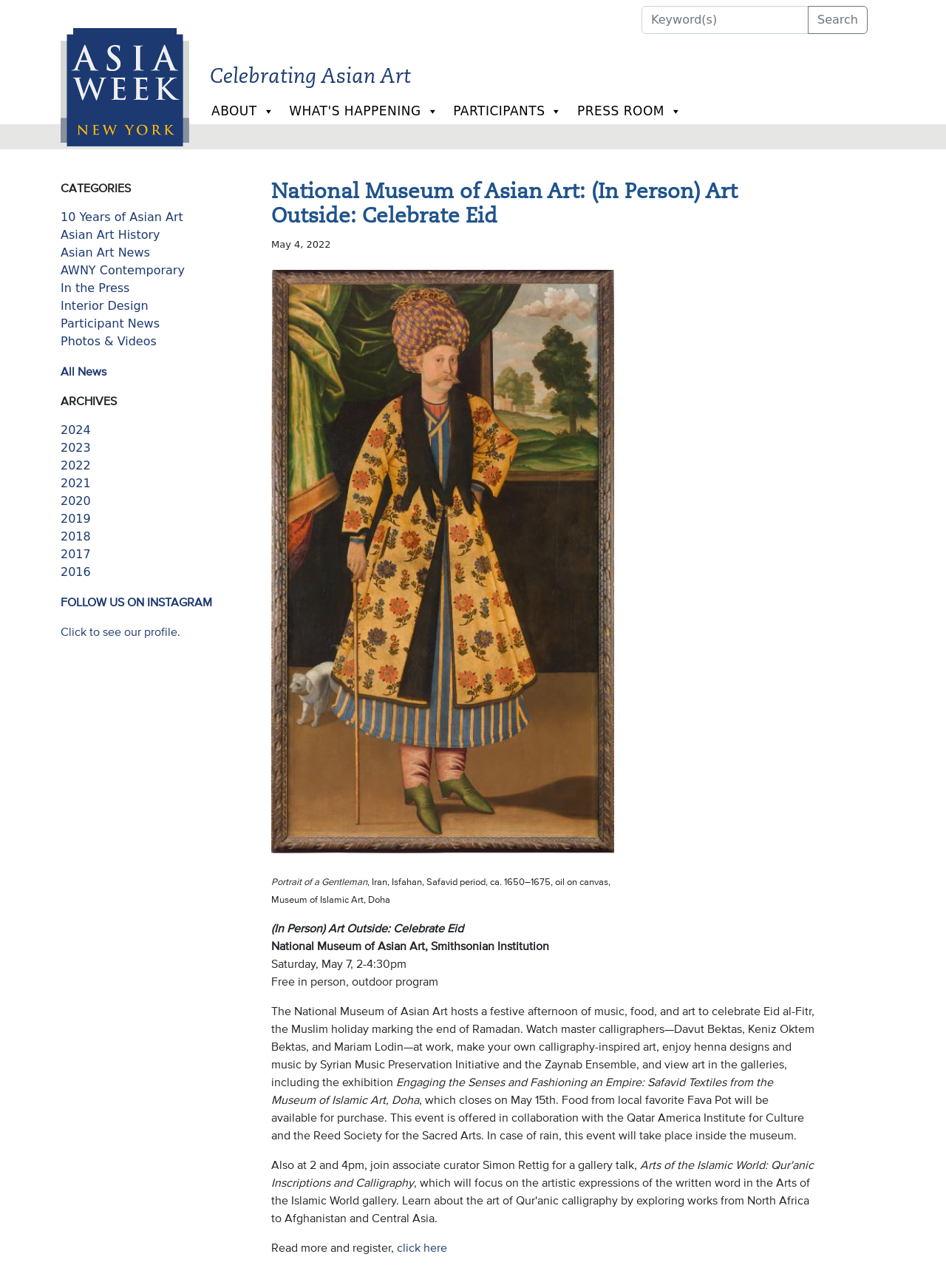Specify the bounding box coordinates of the region I need to click to perform the following instruction: "Explore the ABOUT section". The coordinates must be four float numbers in the range of 0 to 1, i.e., [left, top, right, bottom].

[0.216, 0.076, 0.298, 0.096]